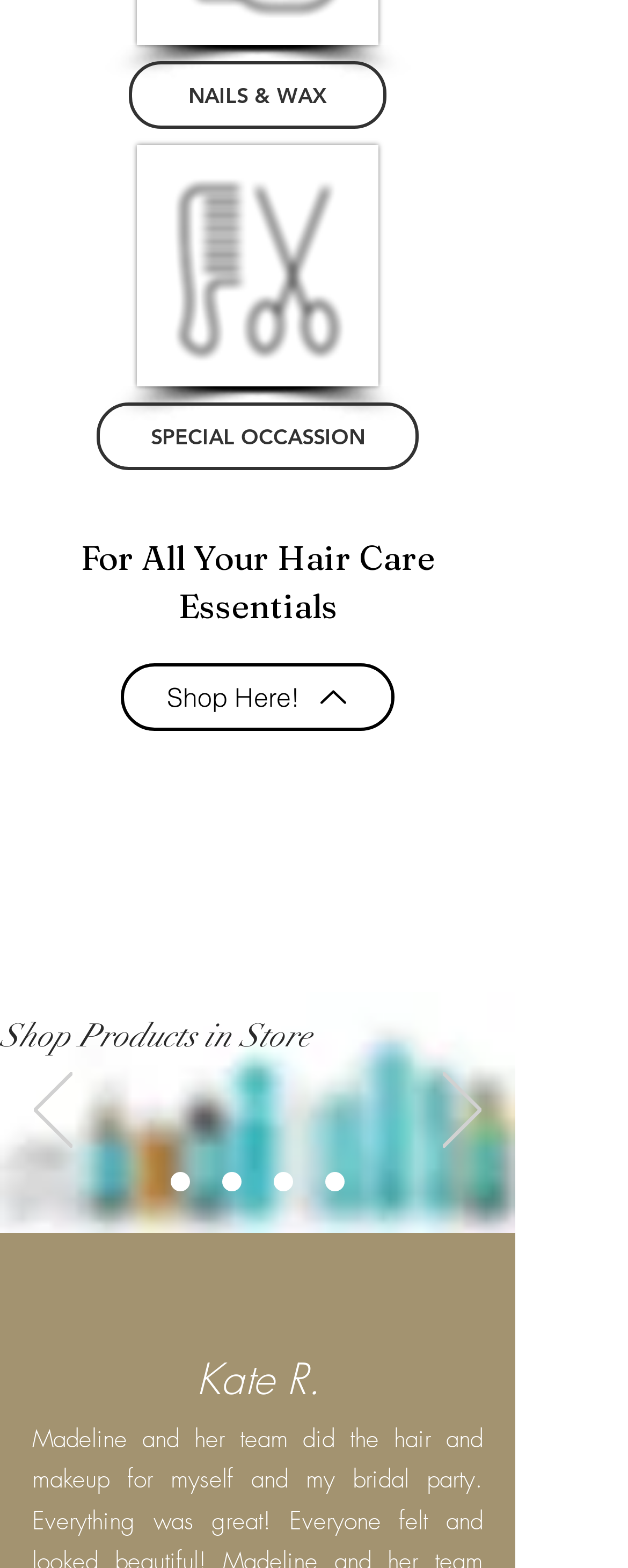Please find the bounding box coordinates of the element that must be clicked to perform the given instruction: "Browse SPECIAL OCCASSION". The coordinates should be four float numbers from 0 to 1, i.e., [left, top, right, bottom].

[0.154, 0.257, 0.667, 0.3]